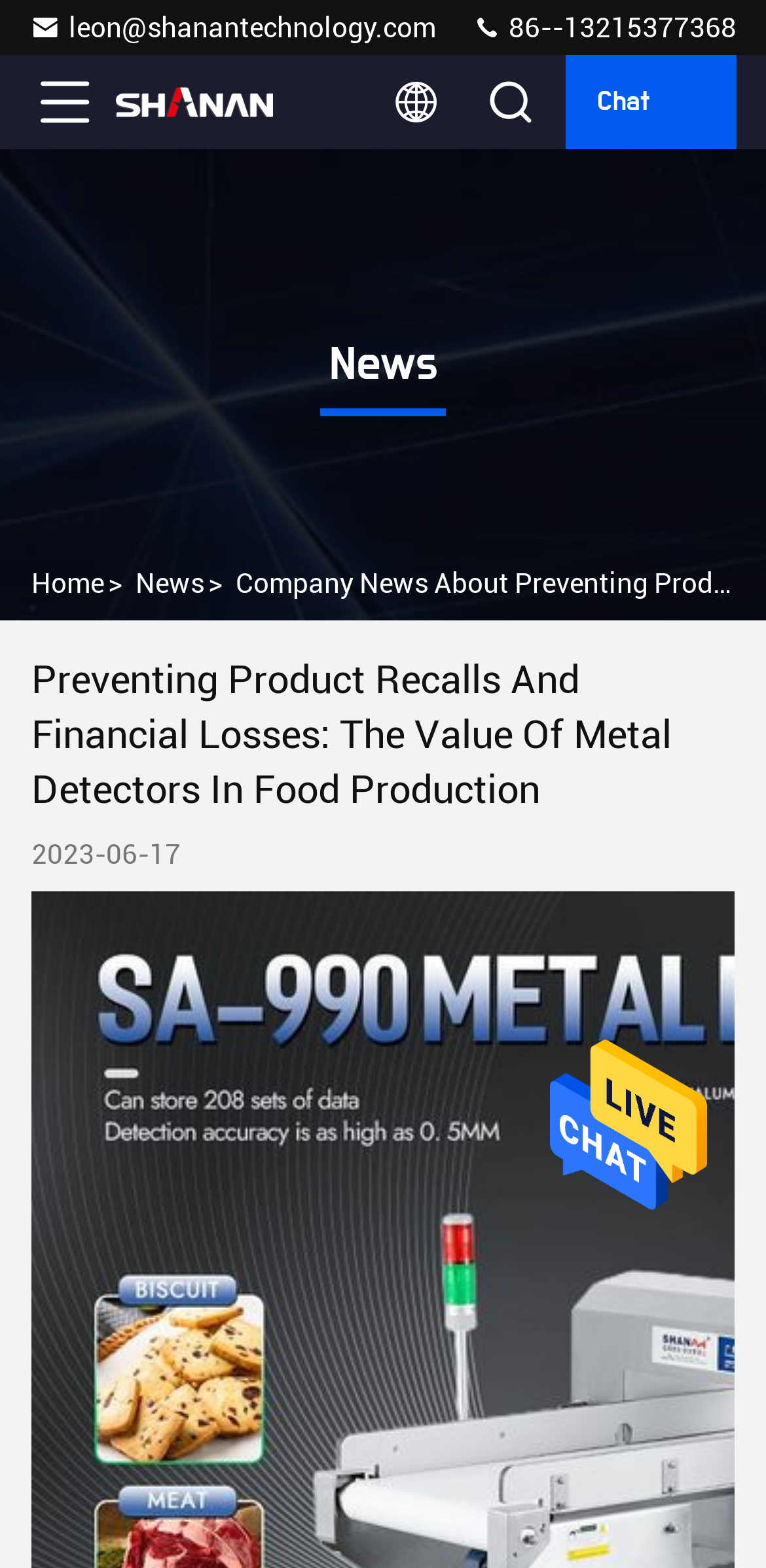Given the webpage screenshot and the description, determine the bounding box coordinates (top-left x, top-left y, bottom-right x, bottom-right y) that define the location of the UI element matching this description: title="GUANGDONG SHANAN TECHNOLOGY CO.,LTD"

[0.151, 0.035, 0.356, 0.095]